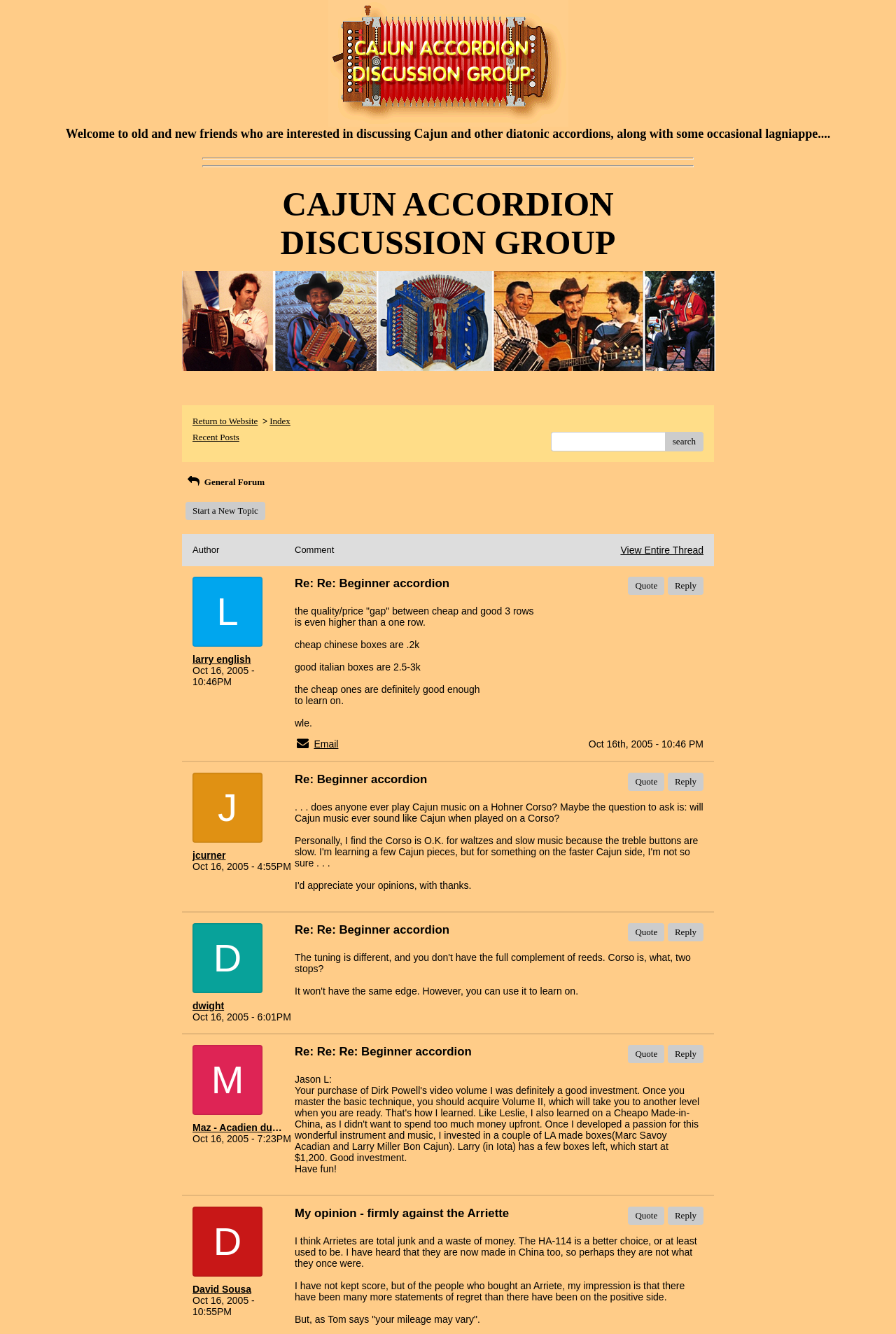Provide the bounding box for the UI element matching this description: "Reviews".

None